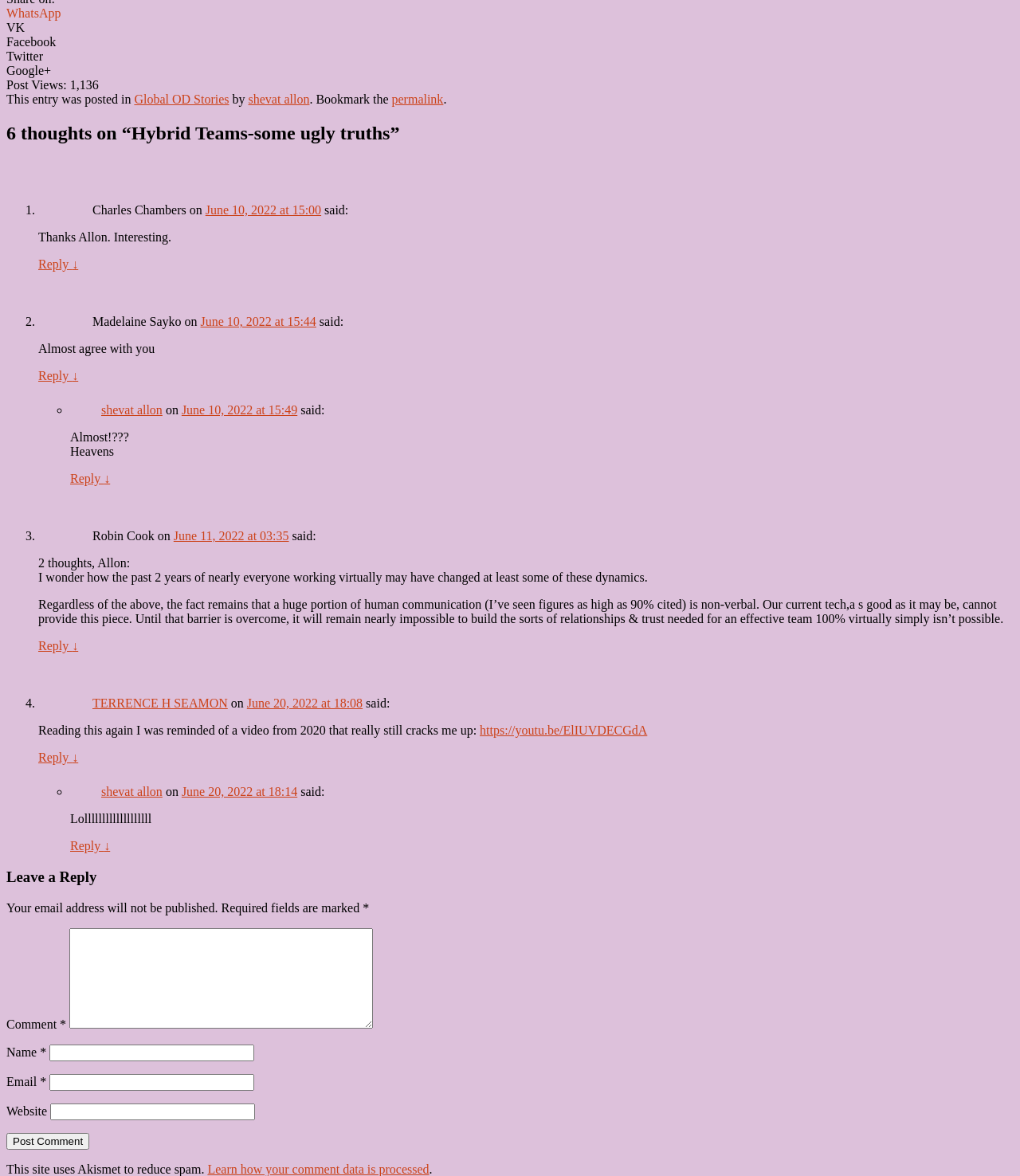Determine the bounding box coordinates in the format (top-left x, top-left y, bottom-right x, bottom-right y). Ensure all values are floating point numbers between 0 and 1. Identify the bounding box of the UI element described by: parent_node: Website name="url"

[0.049, 0.938, 0.25, 0.952]